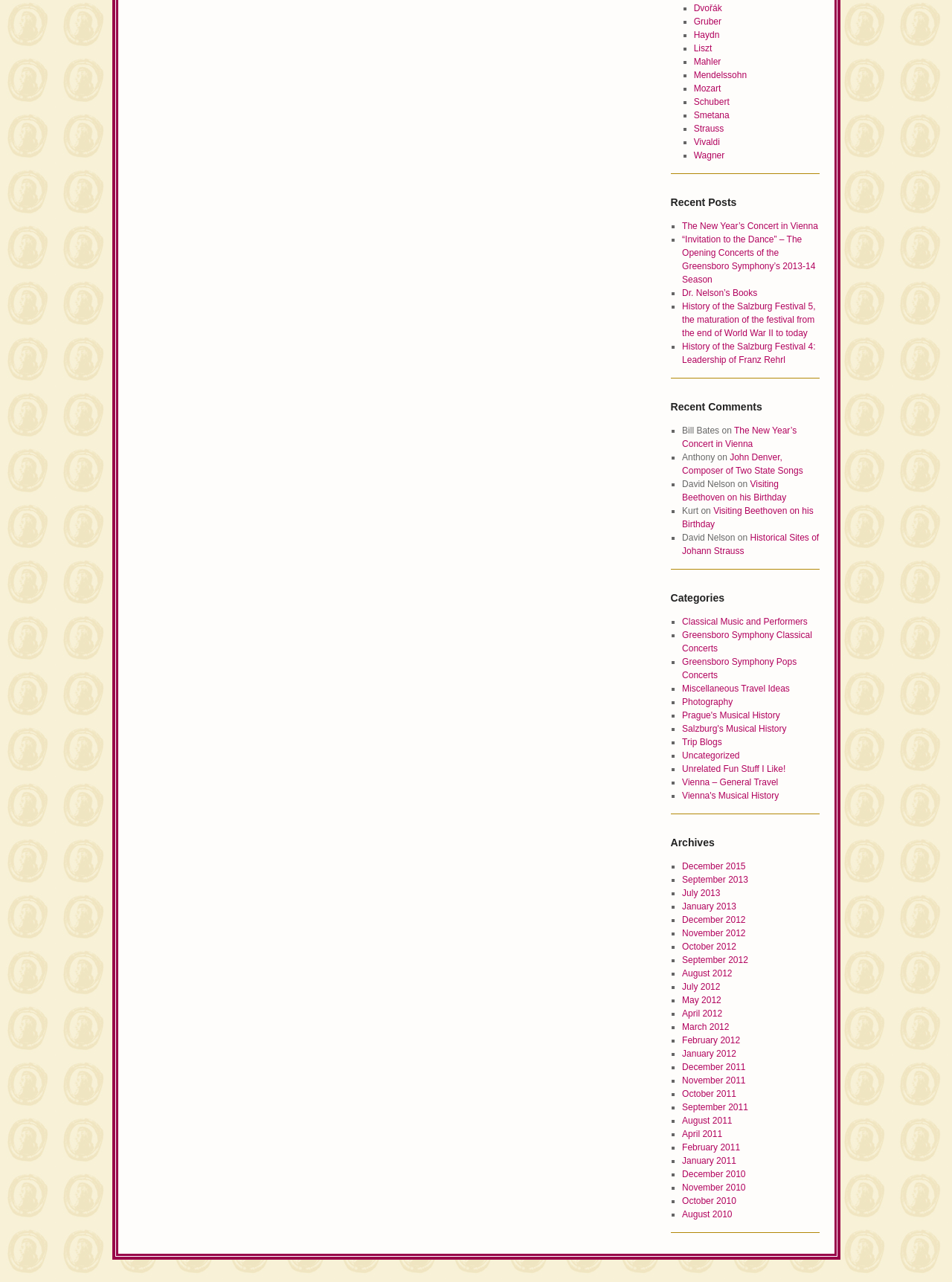Locate the bounding box coordinates of the area you need to click to fulfill this instruction: 'Click on the link to read about Dvořák'. The coordinates must be in the form of four float numbers ranging from 0 to 1: [left, top, right, bottom].

[0.729, 0.002, 0.758, 0.01]